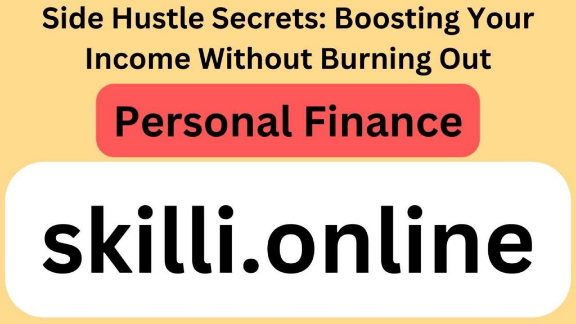Craft a thorough explanation of what is depicted in the image.

The image showcases a bold graphic titled "Side Hustle Secrets: Boosting Your Income Without Burning Out." This eye-catching design emphasizes financial empowerment with a prominent red banner labeled "Personal Finance" at the top, underscoring the theme of enhancing one's income through side hustling. Below the title, the website address "skilli.online" is presented in a striking, modern font, encouraging viewers to explore more resources on personal finance and side hustles. The colorful background and dynamic text aim to attract and engage individuals interested in optimizing their earning potential while maintaining a balanced lifestyle.